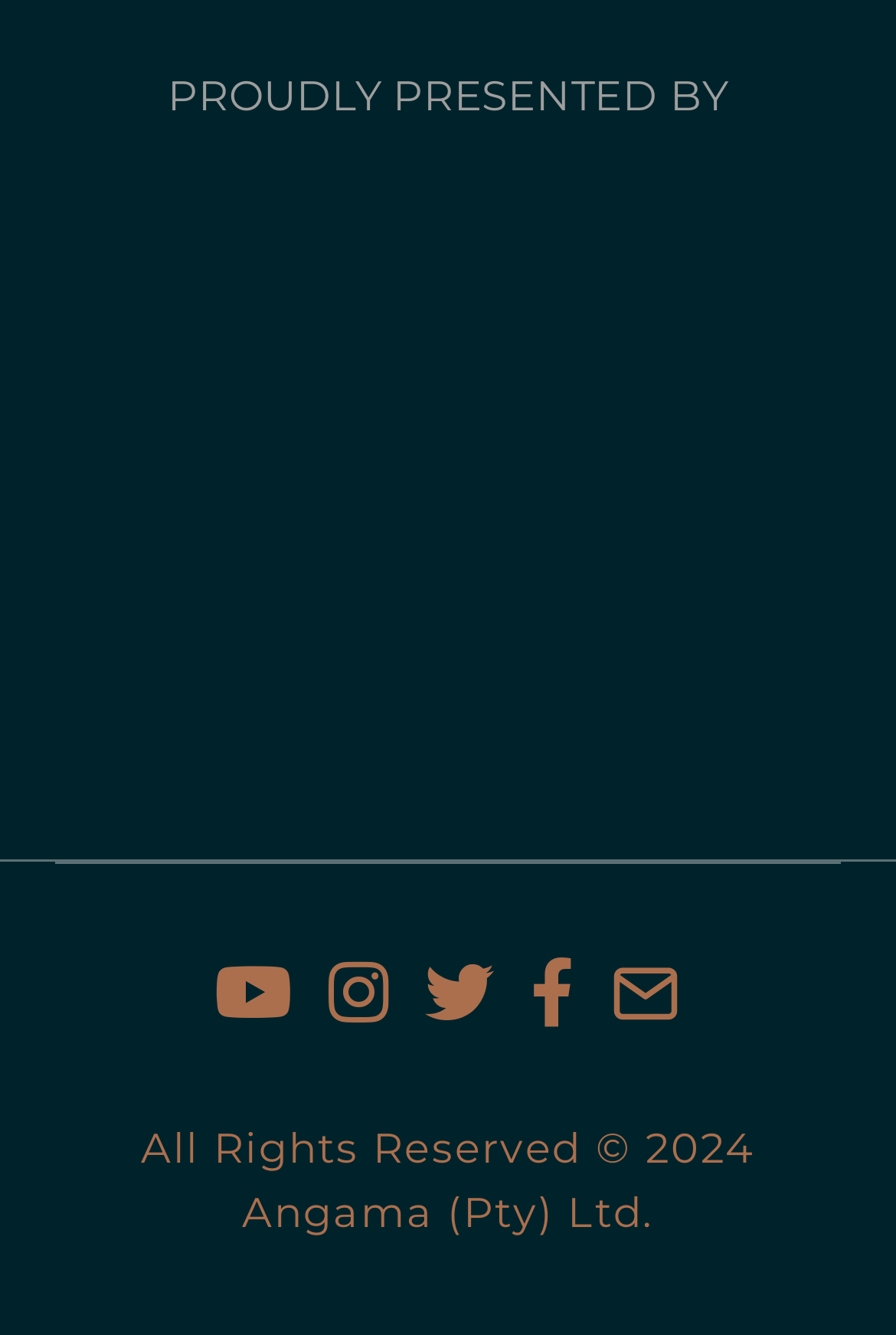How many links are in the navigation menu?
Refer to the screenshot and answer in one word or phrase.

5